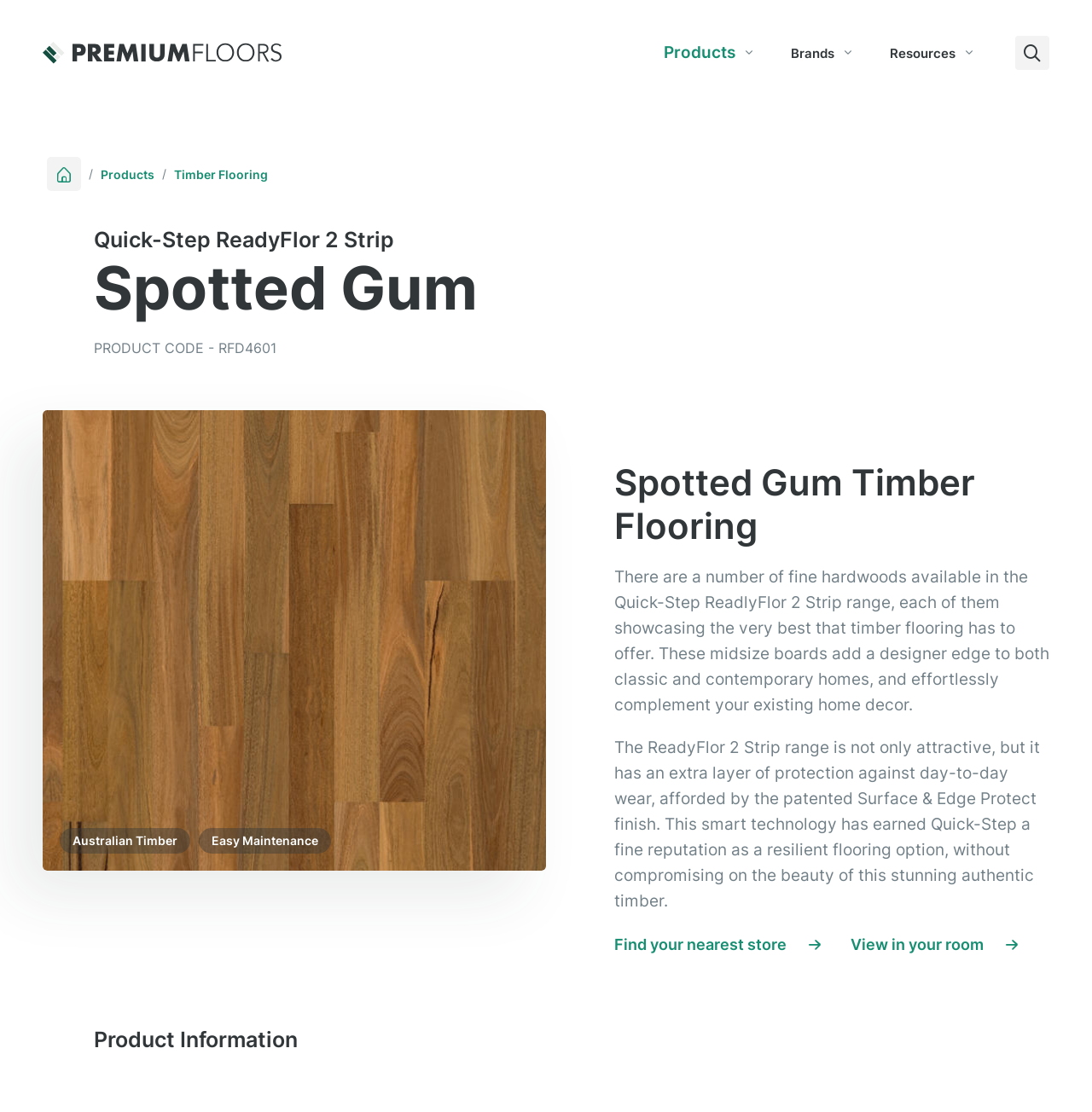Please provide a one-word or phrase answer to the question: 
What is the finish of the ReadyFlor 2 Strip range?

Surface & Edge Protect